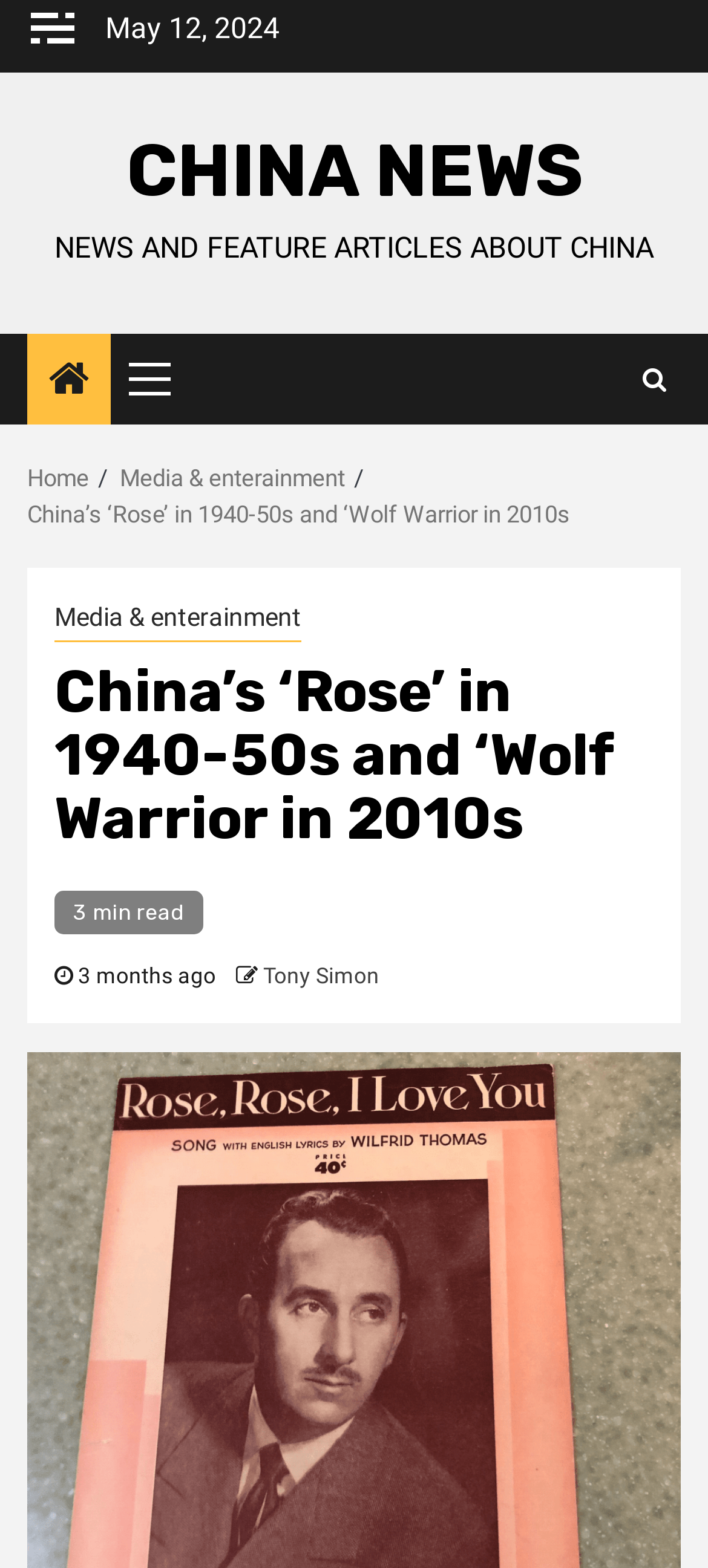Predict the bounding box of the UI element that fits this description: "CHINA NEWS".

[0.178, 0.082, 0.822, 0.137]